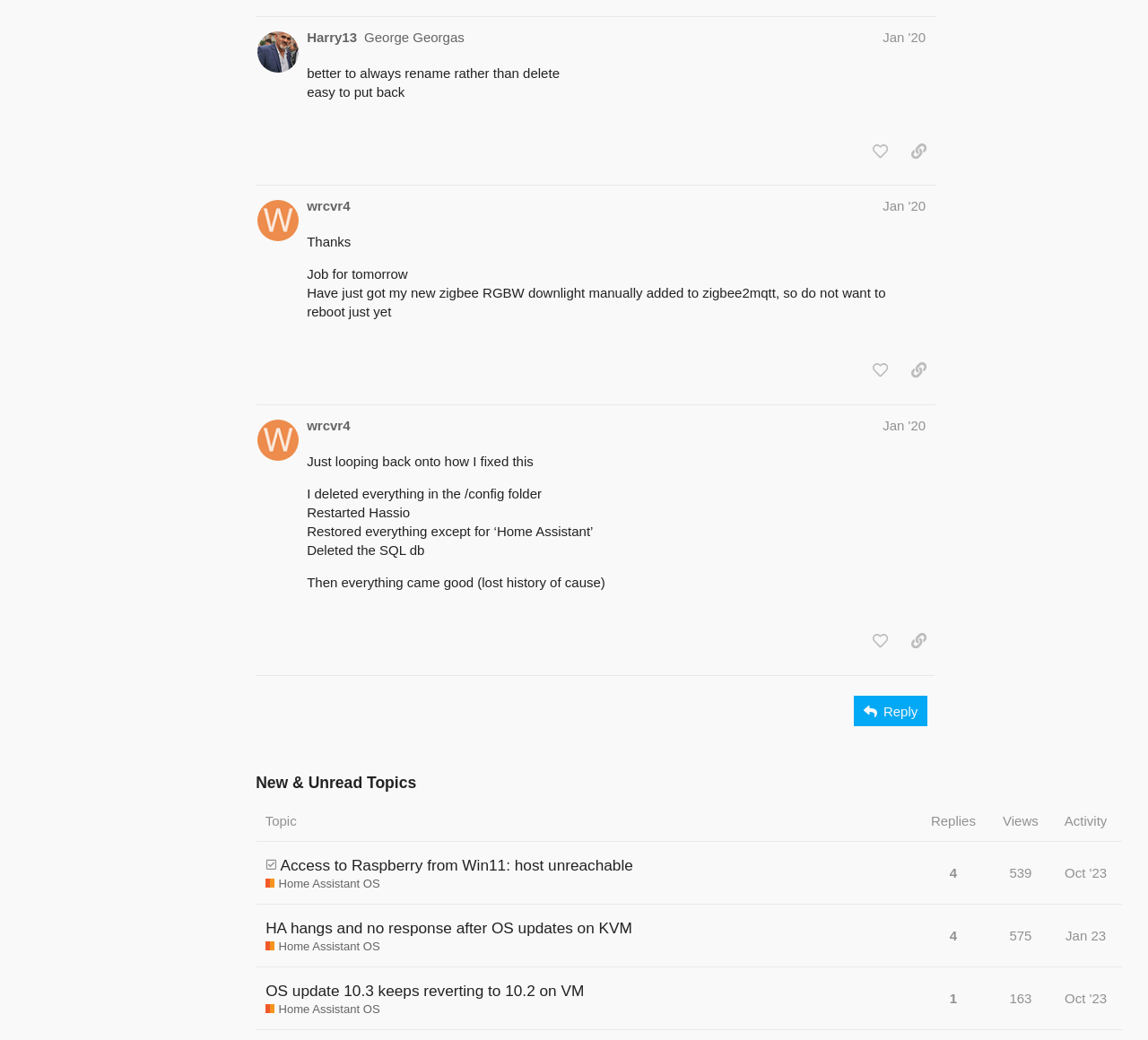Please identify the bounding box coordinates of the region to click in order to complete the task: "view topic". The coordinates must be four float numbers between 0 and 1, specified as [left, top, right, bottom].

[0.223, 0.82, 0.801, 0.87]